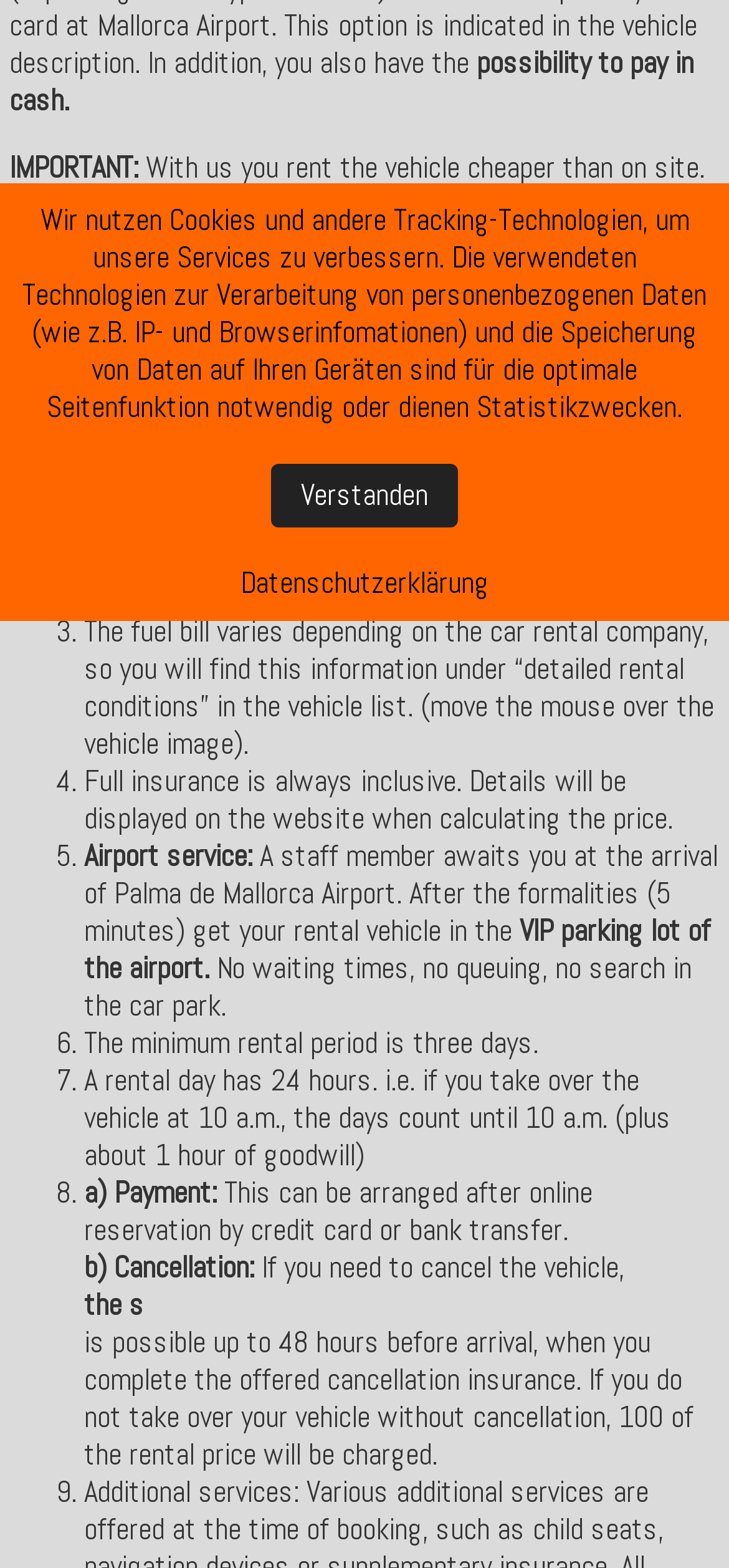Provide the bounding box coordinates for the UI element that is described by this text: "Datenschutzerklärung". The coordinates should be in the form of four float numbers between 0 and 1: [left, top, right, bottom].

[0.329, 0.36, 0.671, 0.384]